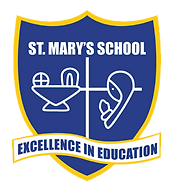What is the figure in the emblem doing?
Please use the visual content to give a single word or phrase answer.

Praying